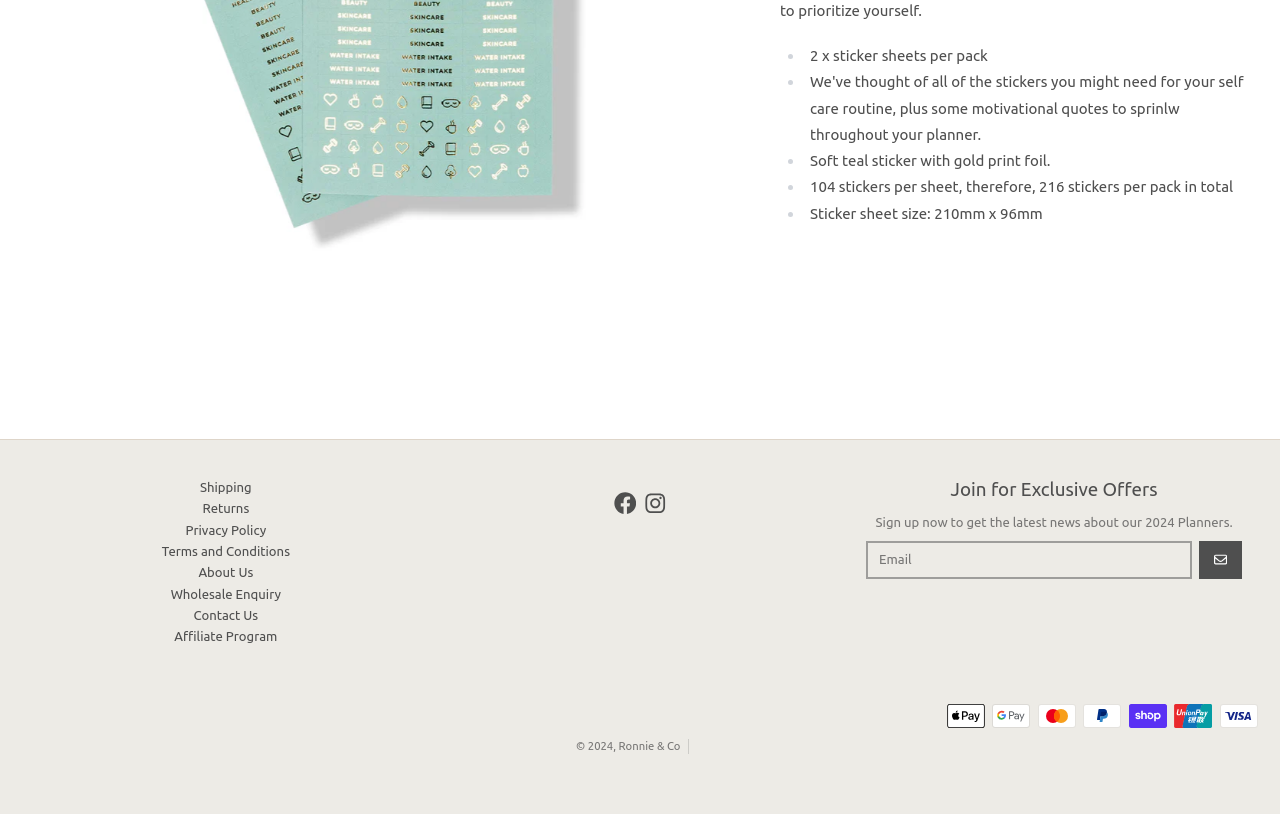Ascertain the bounding box coordinates for the UI element detailed here: "Returns". The coordinates should be provided as [left, top, right, bottom] with each value being a float between 0 and 1.

[0.158, 0.616, 0.195, 0.633]